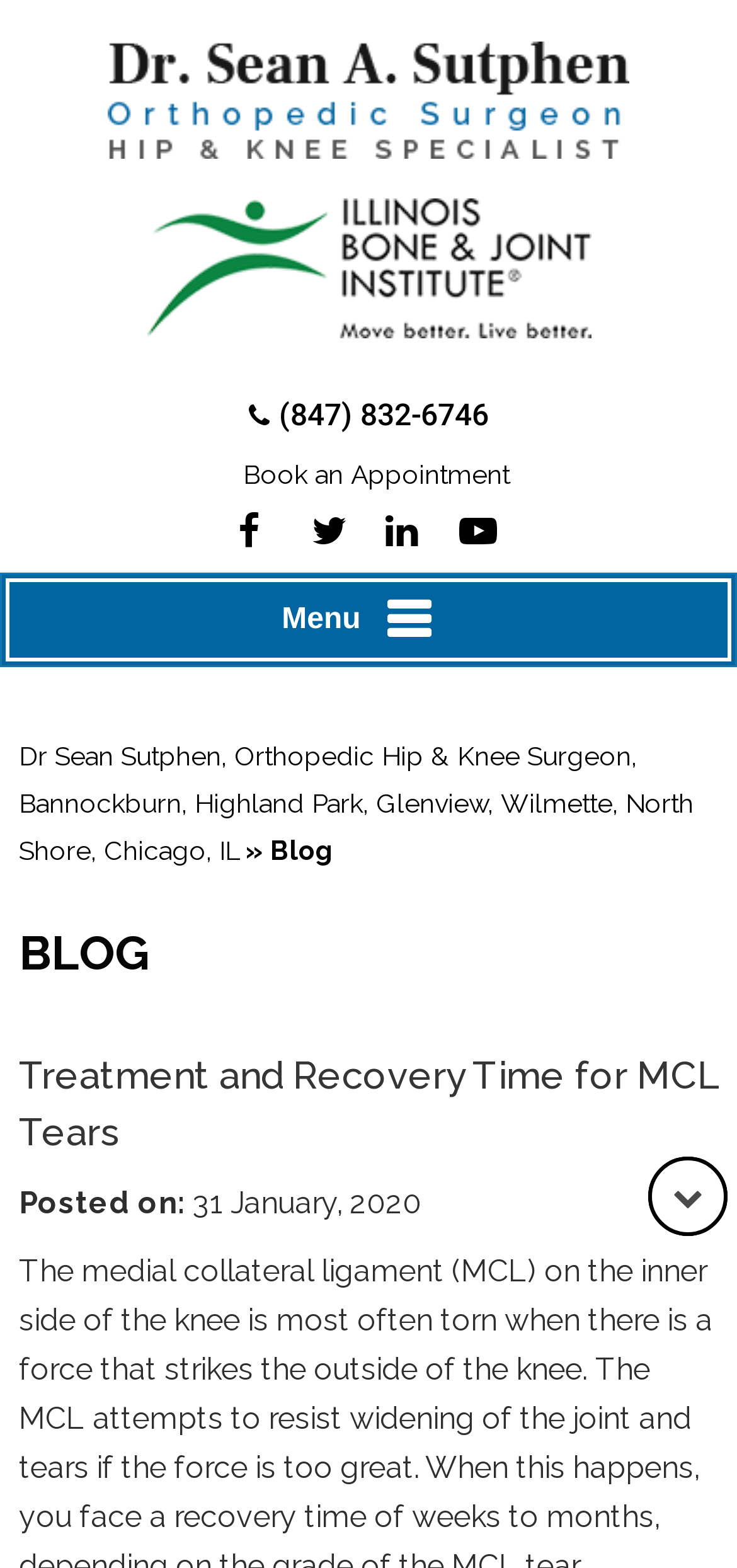Refer to the image and answer the question with as much detail as possible: What is the phone number to book an appointment?

The phone number to book an appointment can be found in the link '8 4 7. 8 3 2. 6 7 4 6 - undefined' which is located at the top of the webpage.